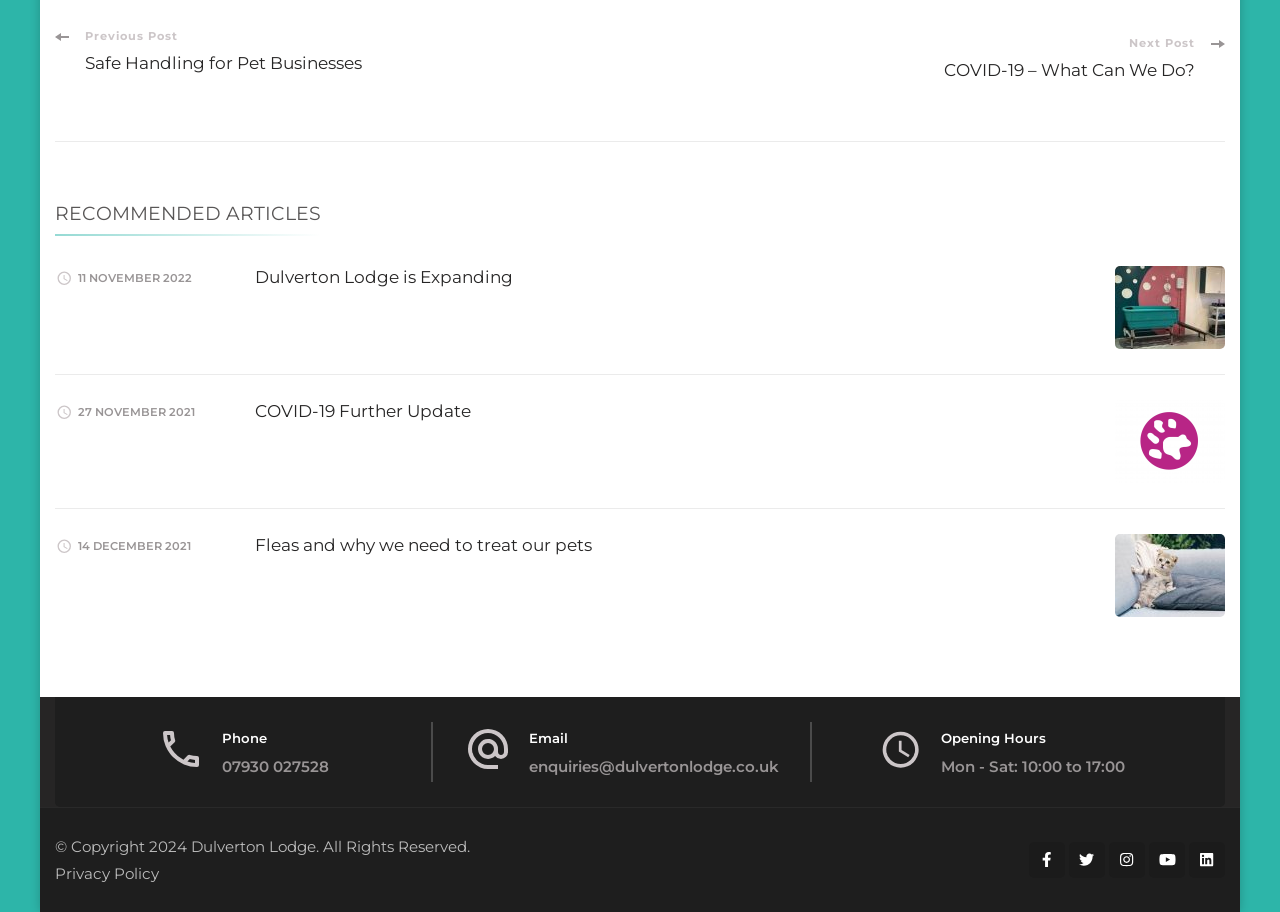Extract the bounding box coordinates for the UI element described as: "Dulverton Lodge is Expanding".

[0.199, 0.293, 0.401, 0.315]